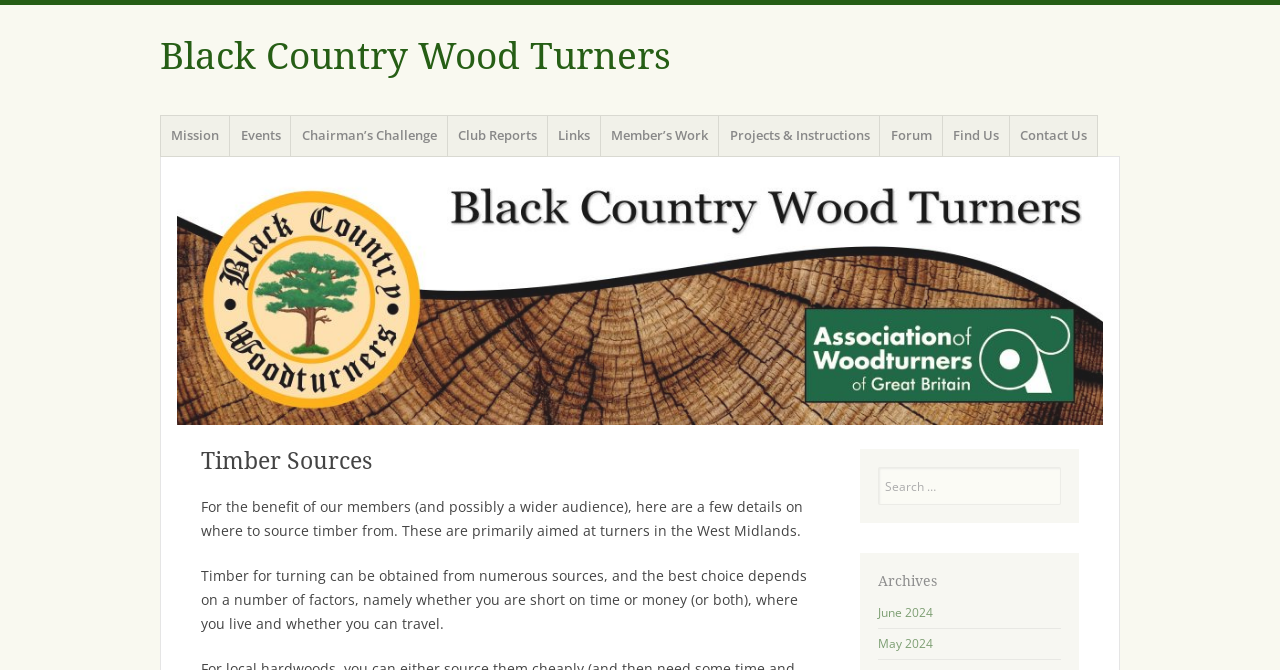What is the topic of the main content on the webpage?
From the image, provide a succinct answer in one word or a short phrase.

Timber sources